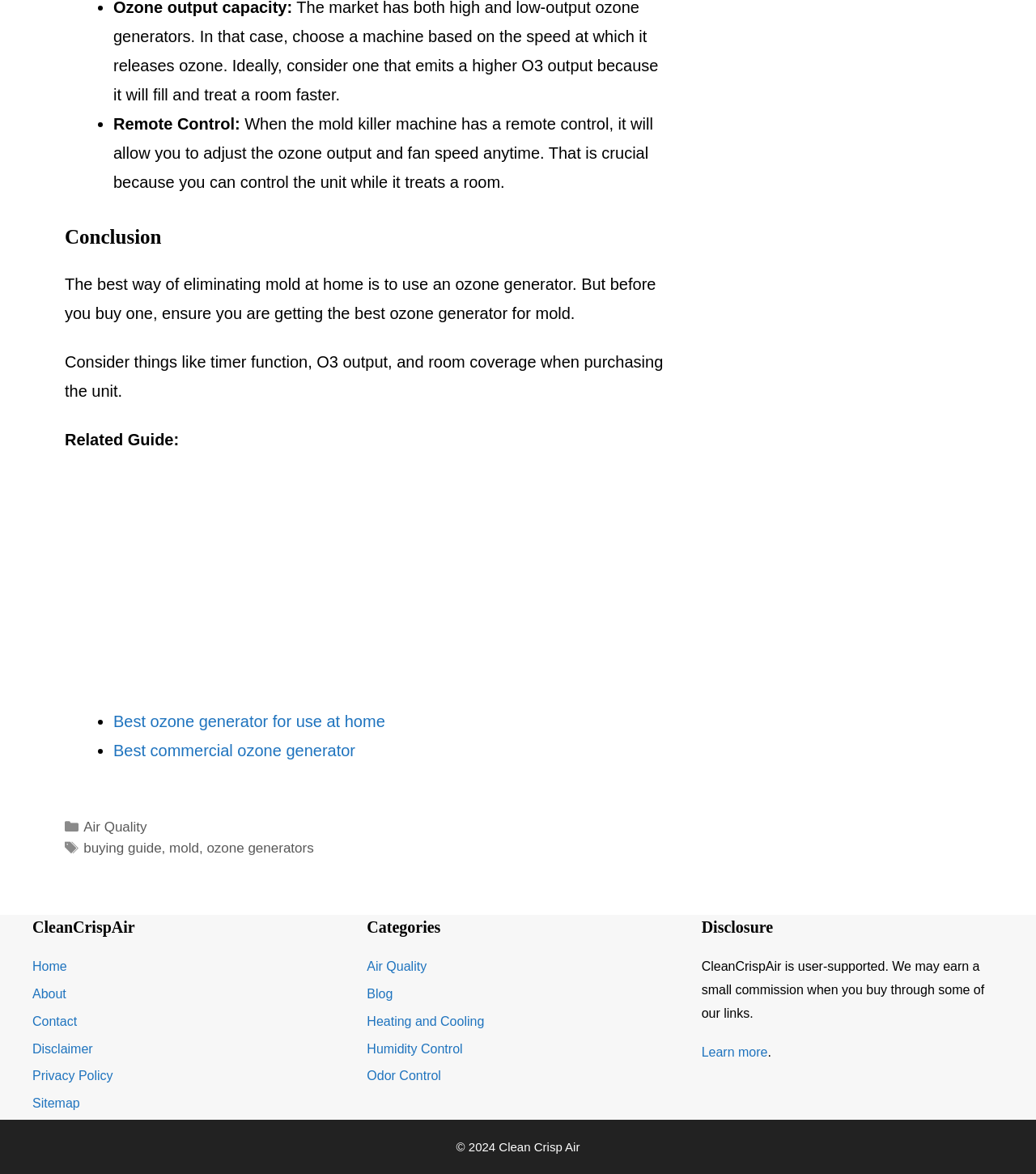Could you determine the bounding box coordinates of the clickable element to complete the instruction: "Check the 'Contact' page"? Provide the coordinates as four float numbers between 0 and 1, i.e., [left, top, right, bottom].

[0.031, 0.864, 0.074, 0.876]